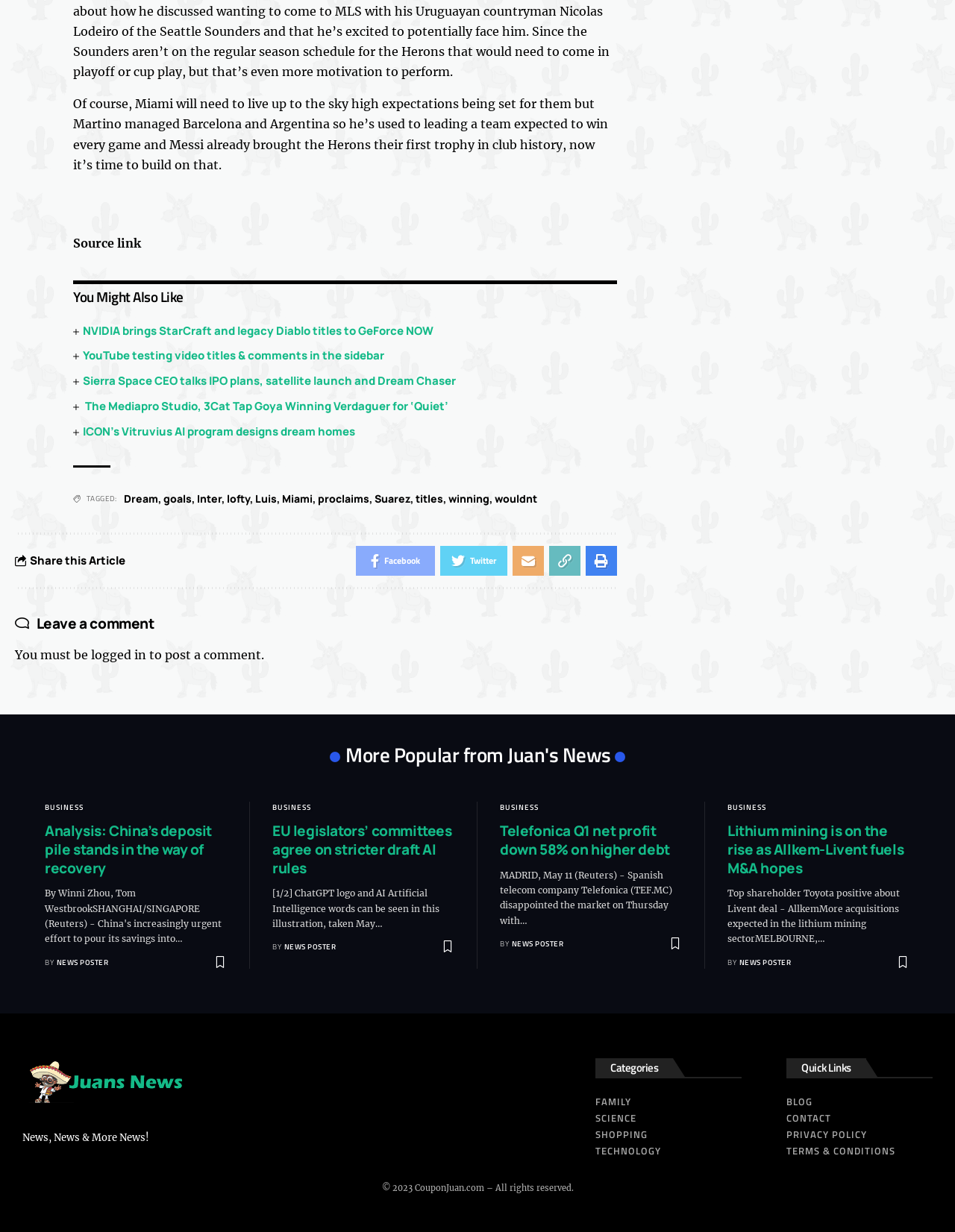Using details from the image, please answer the following question comprehensively:
How many social media platforms are available for sharing the article?

The number of social media platforms can be determined by counting the links provided below the 'Share this Article' text, which are Facebook, Twitter, and two other platforms.